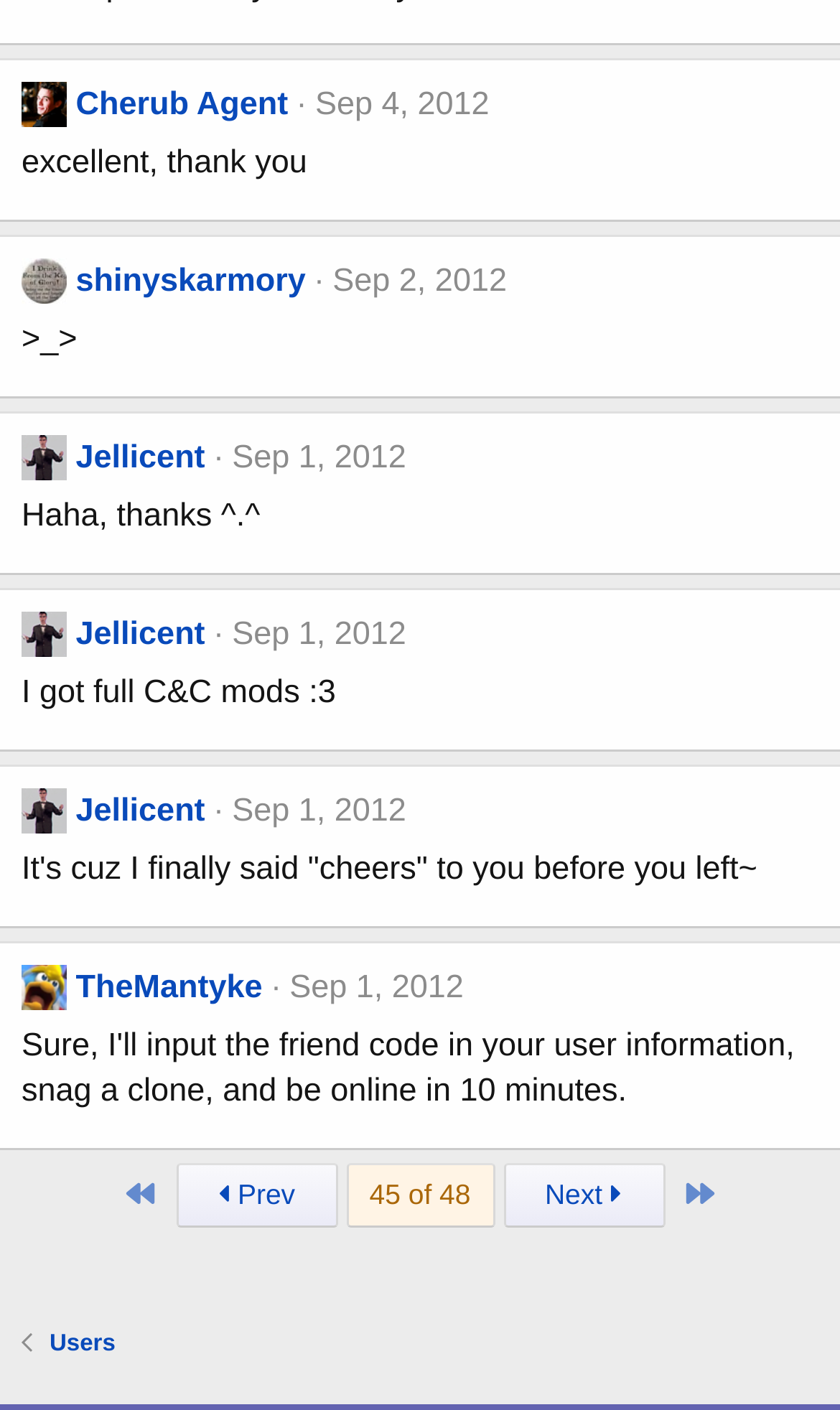What is the name of the user in the second article?
Based on the image, provide a one-word or brief-phrase response.

shinyskarmory